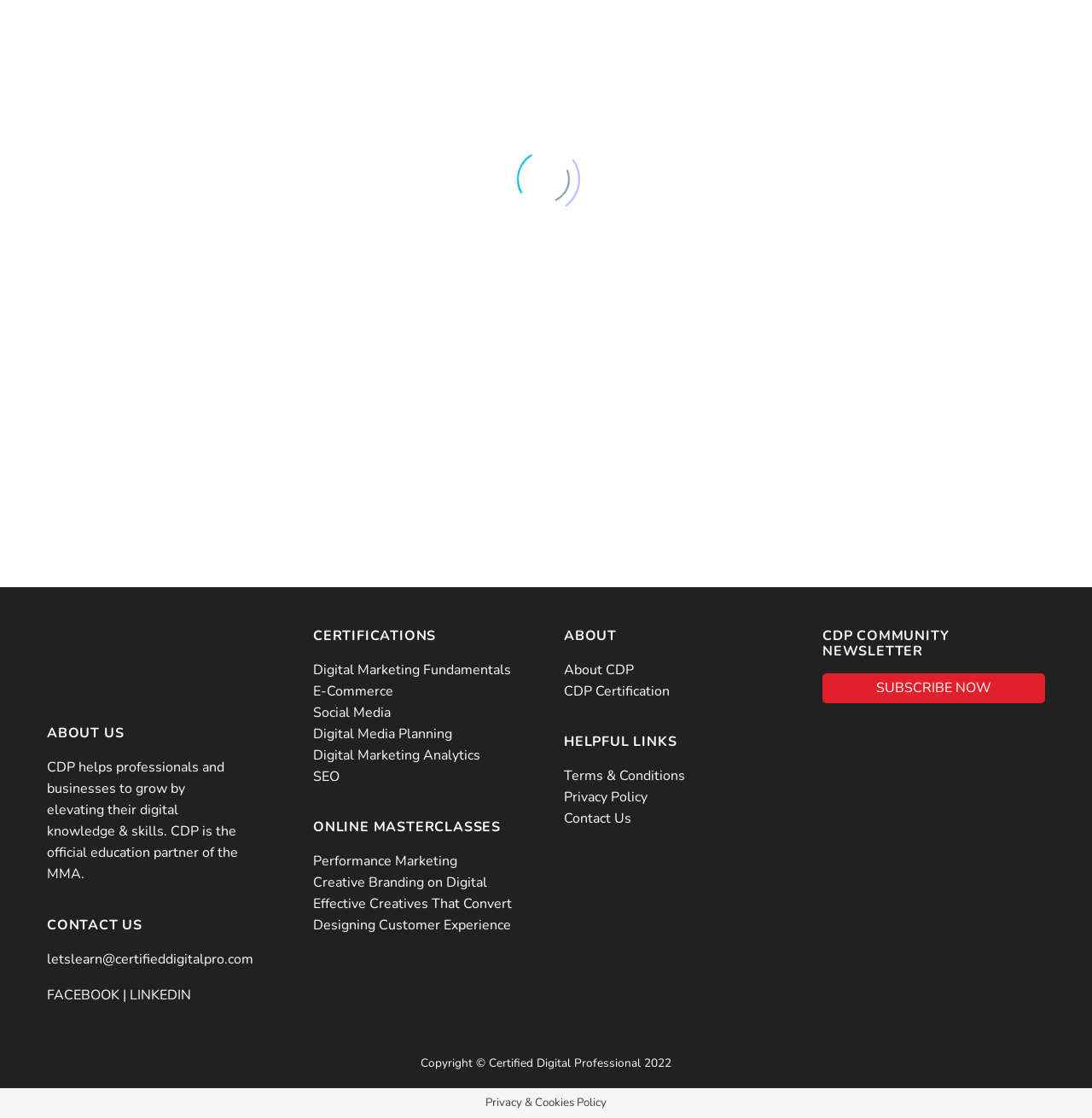What is the name of the organization that helps professionals and businesses grow? Examine the screenshot and reply using just one word or a brief phrase.

CDP